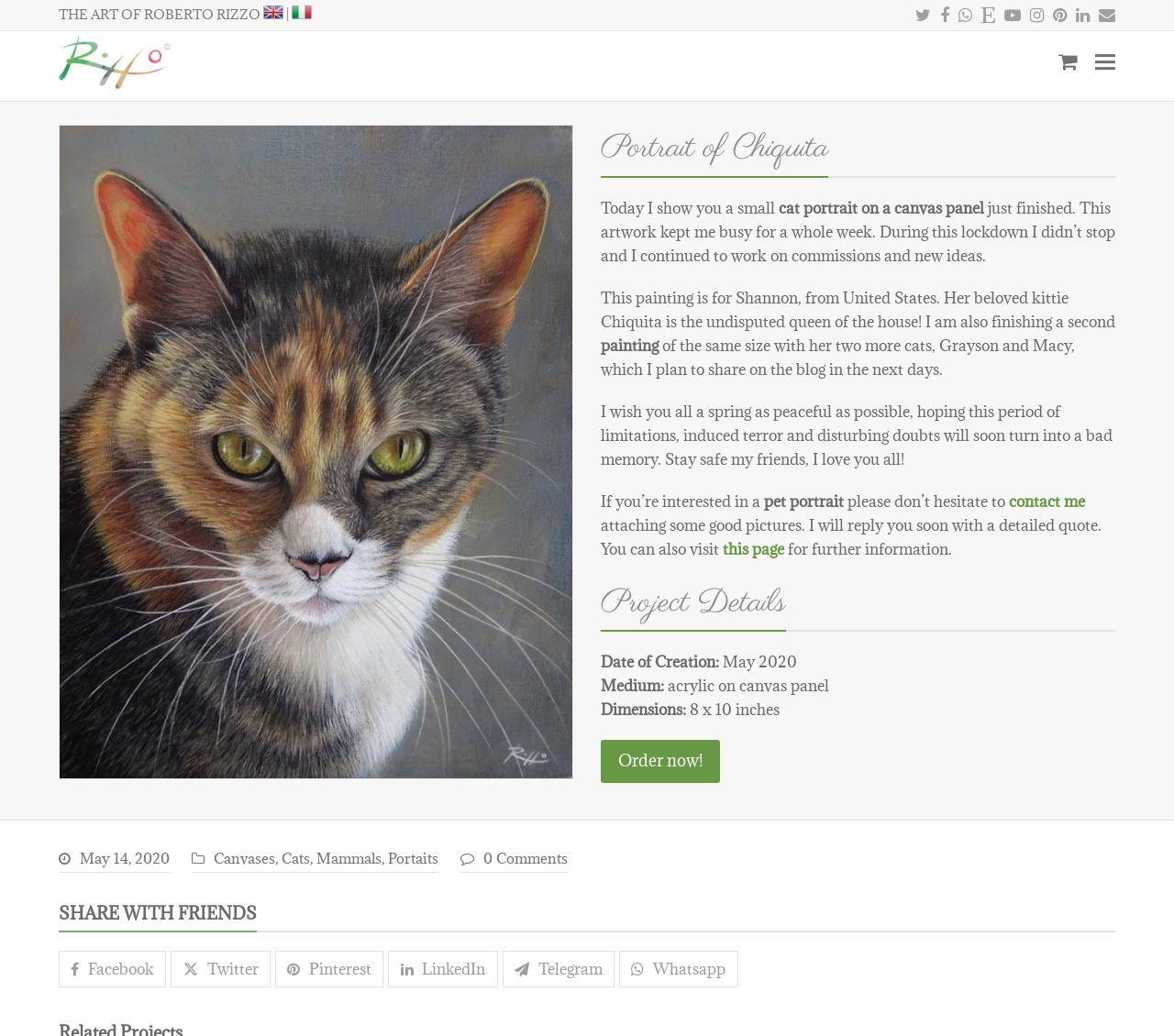Could you indicate the bounding box coordinates of the region to click in order to complete this instruction: "Switch to English website".

[0.224, 0.006, 0.241, 0.022]